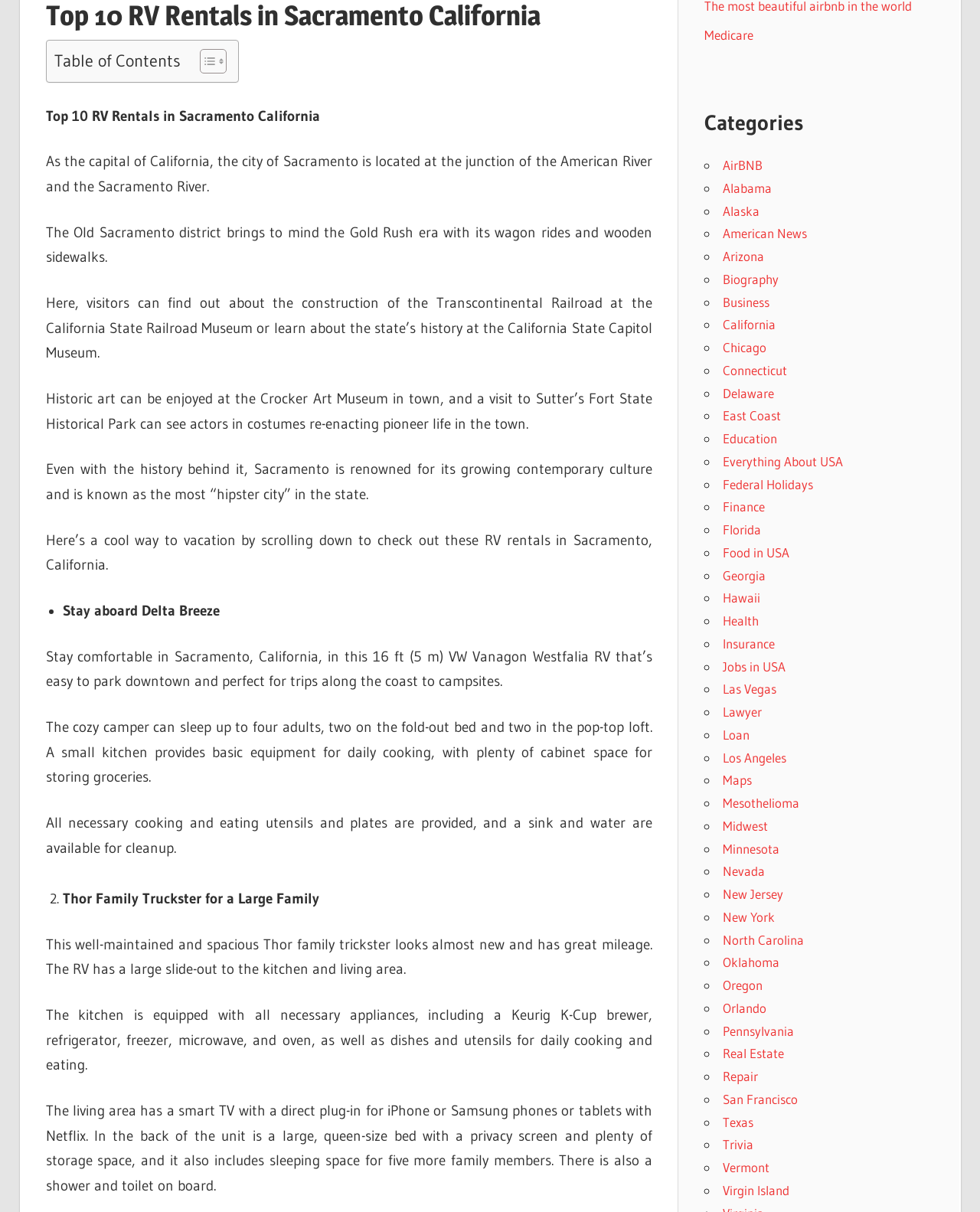Determine the bounding box for the UI element as described: "Real Estate". The coordinates should be represented as four float numbers between 0 and 1, formatted as [left, top, right, bottom].

[0.737, 0.863, 0.8, 0.876]